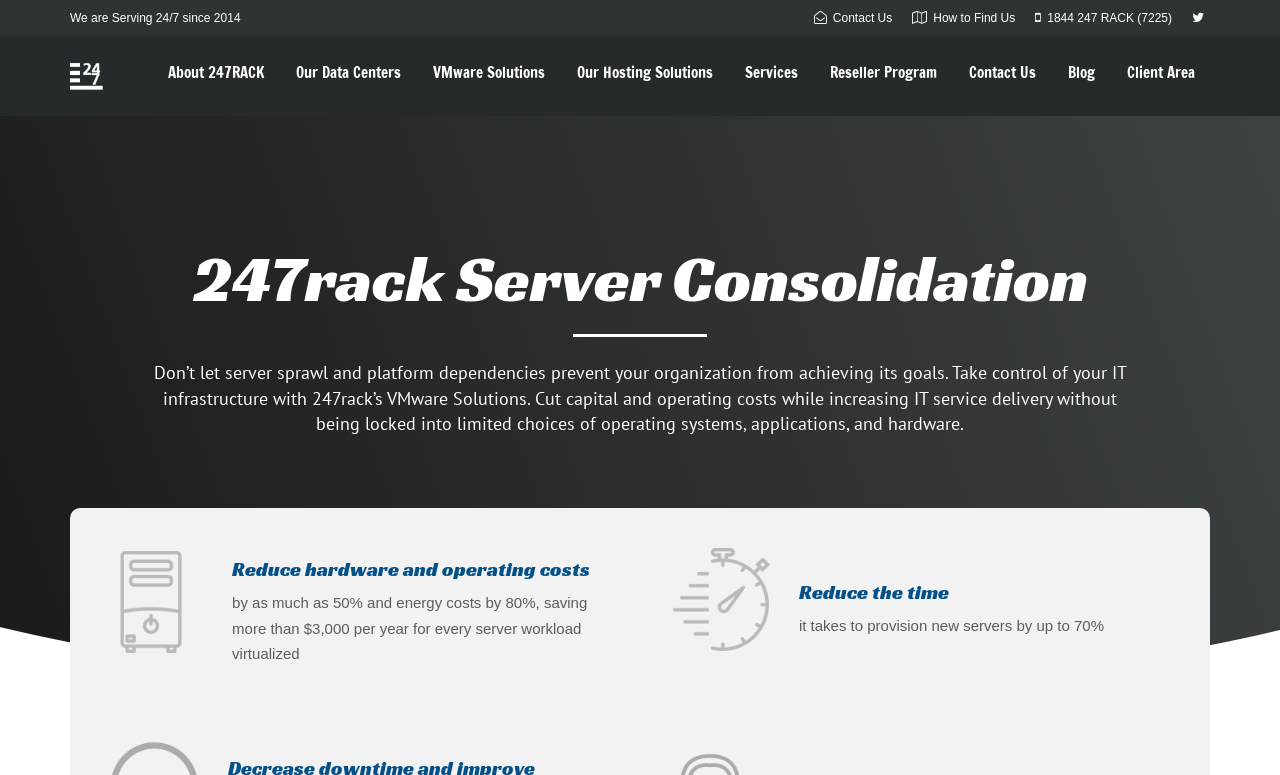Reply to the question with a single word or phrase:
How many links are there in the top section?

4